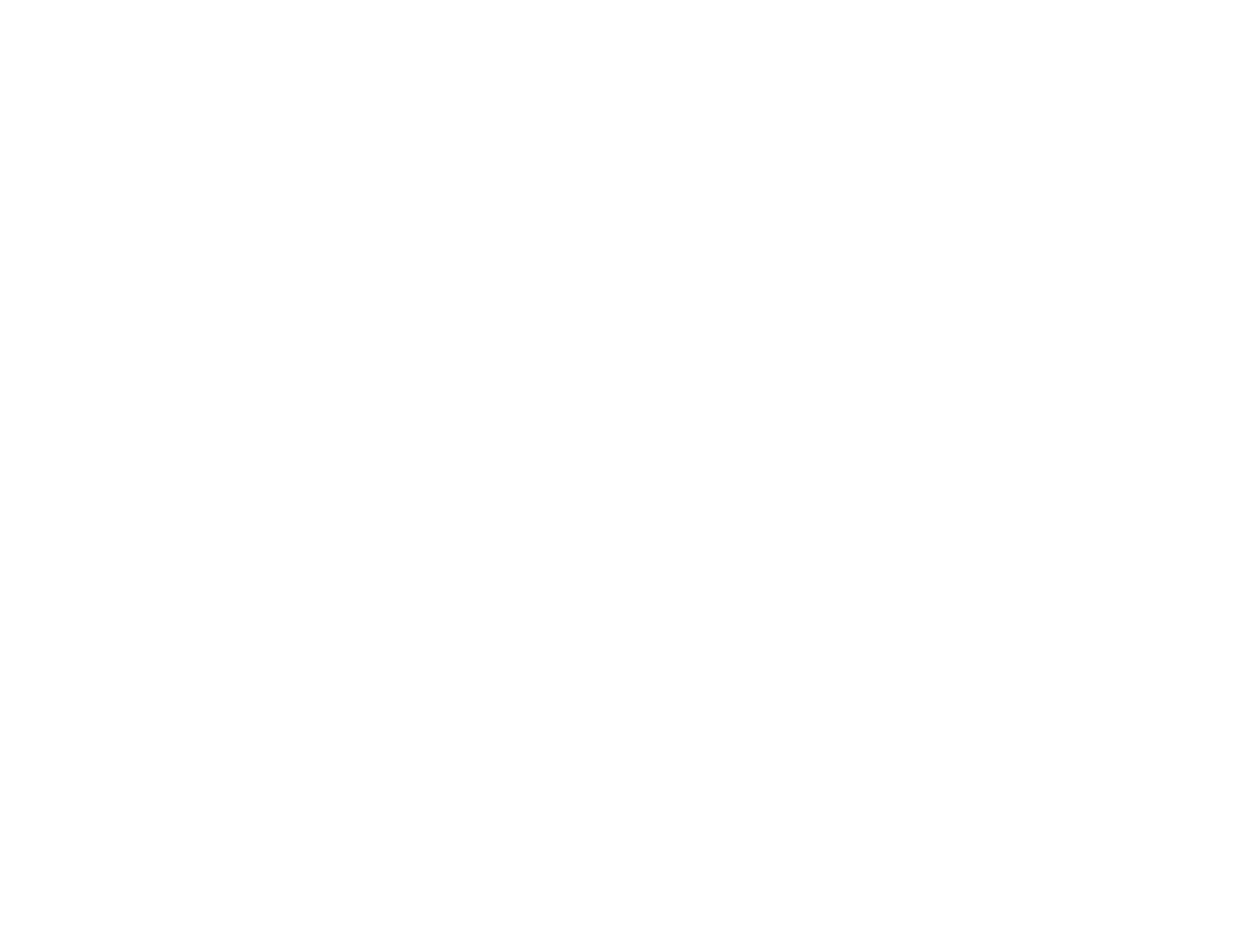What is the first link in the 'OUR PRODUCTS' section?
Examine the screenshot and reply with a single word or phrase.

Luminaires